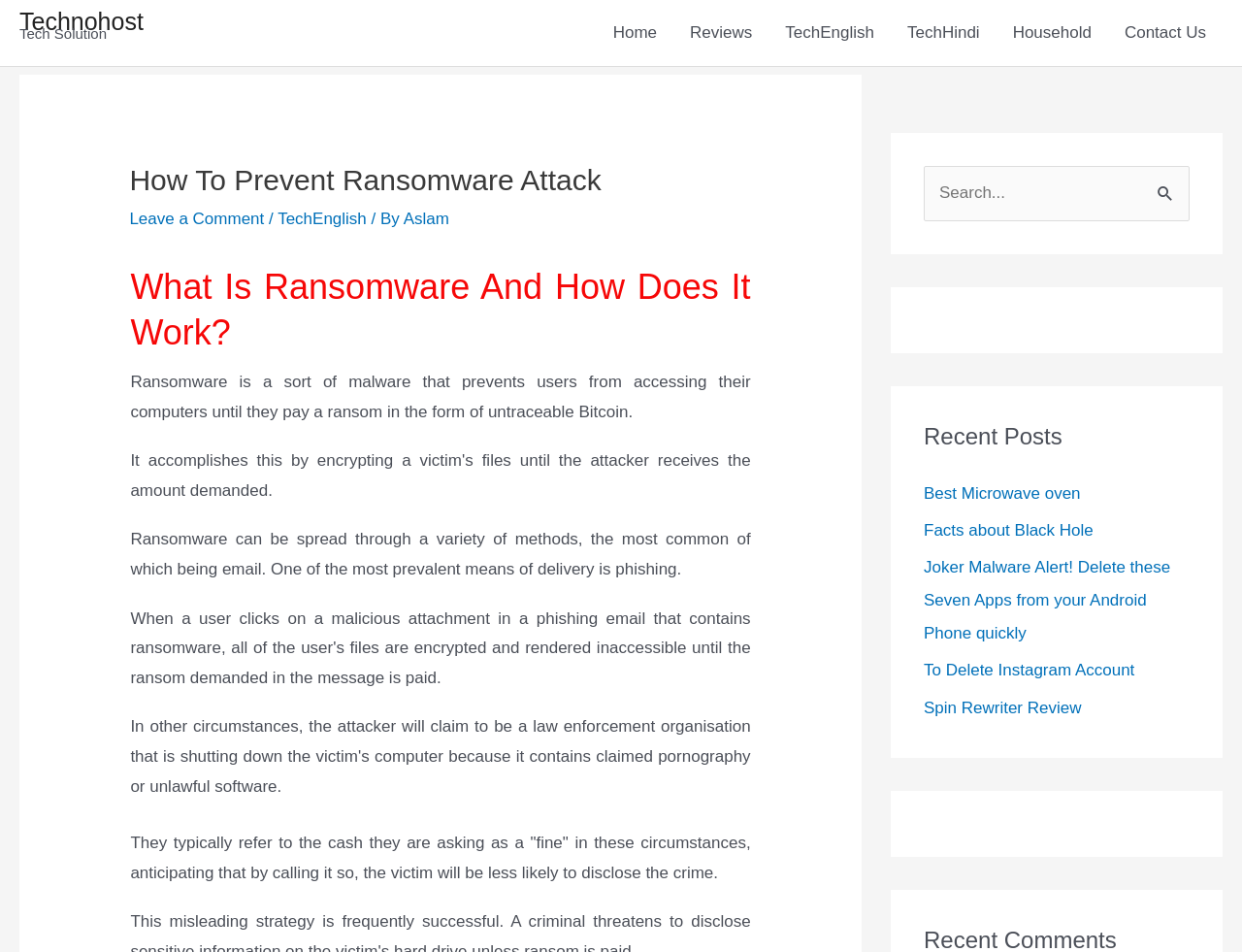Please give the bounding box coordinates of the area that should be clicked to fulfill the following instruction: "Search for something". The coordinates should be in the format of four float numbers from 0 to 1, i.e., [left, top, right, bottom].

[0.923, 0.174, 0.958, 0.218]